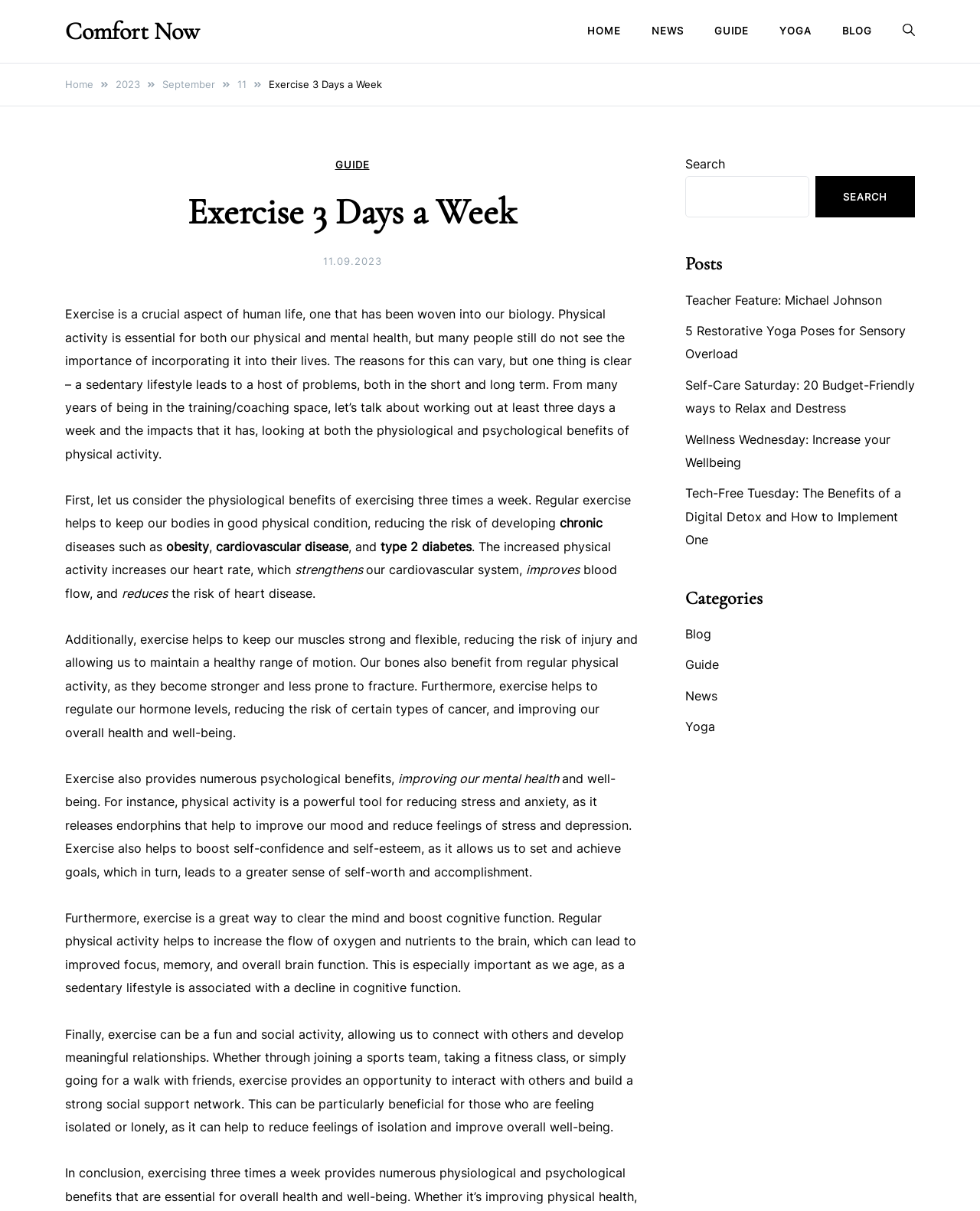Give an in-depth explanation of the webpage layout and content.

The webpage is about the importance of exercise and its benefits for physical and mental health. At the top, there is a navigation bar with links to "HOME", "NEWS", "GUIDE", "YOGA", and "BLOG". Below the navigation bar, there is a breadcrumbs section with links to "Home", "2023", "September", and "11". 

To the right of the breadcrumbs section, there is a heading "Exercise 3 Days a Week" followed by a block of text that discusses the importance of physical activity for both physical and mental health. The text is divided into several paragraphs, each discussing a different aspect of exercise, such as its physiological benefits, psychological benefits, and social benefits.

Below the main text, there is a section with links to several blog posts, including "Teacher Feature: Michael Johnson", "5 Restorative Yoga Poses for Sensory Overload", and "Wellness Wednesday: Increase your Wellbeing". This section is headed by a title "Posts". 

To the right of the posts section, there is a search bar with a button labeled "SEARCH". Above the search bar, there is a heading "Categories" with links to "Blog", "Guide", "News", and "Yoga".